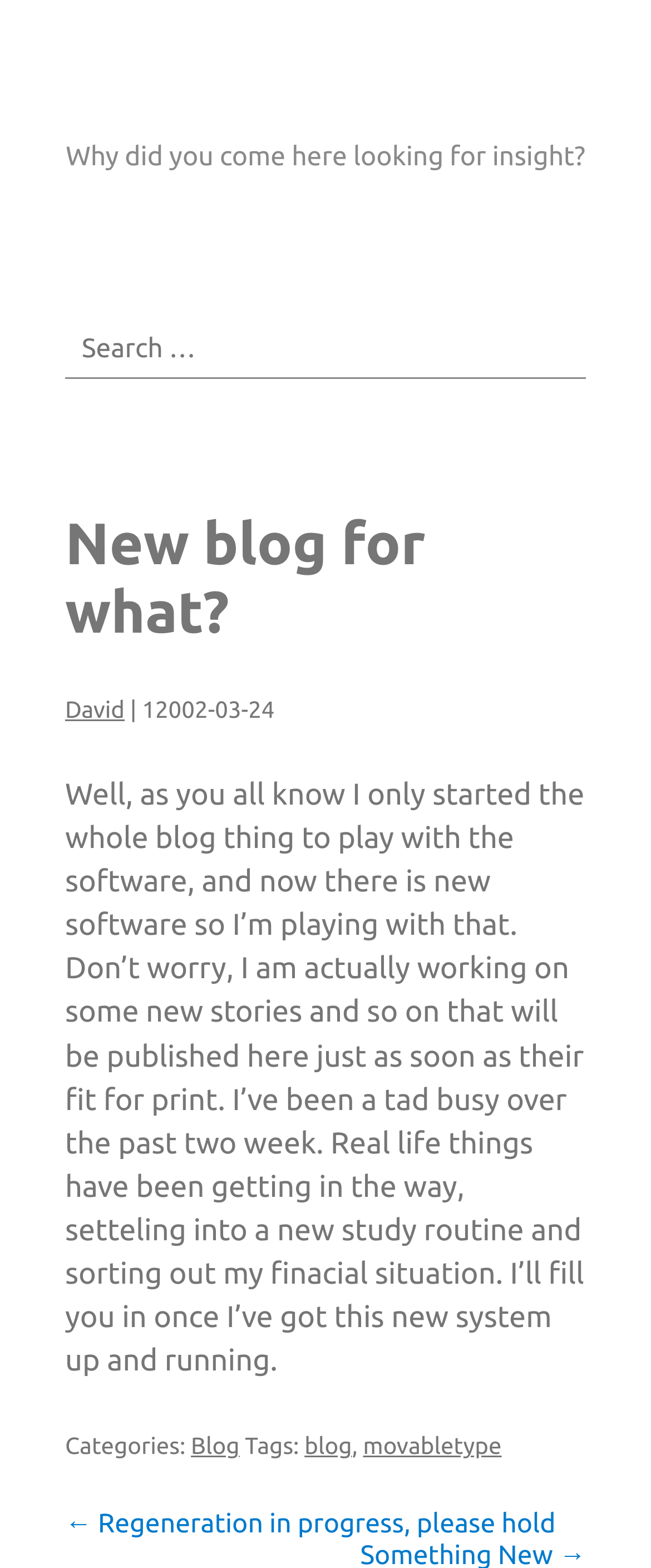Can you determine the main header of this webpage?

New blog for what?